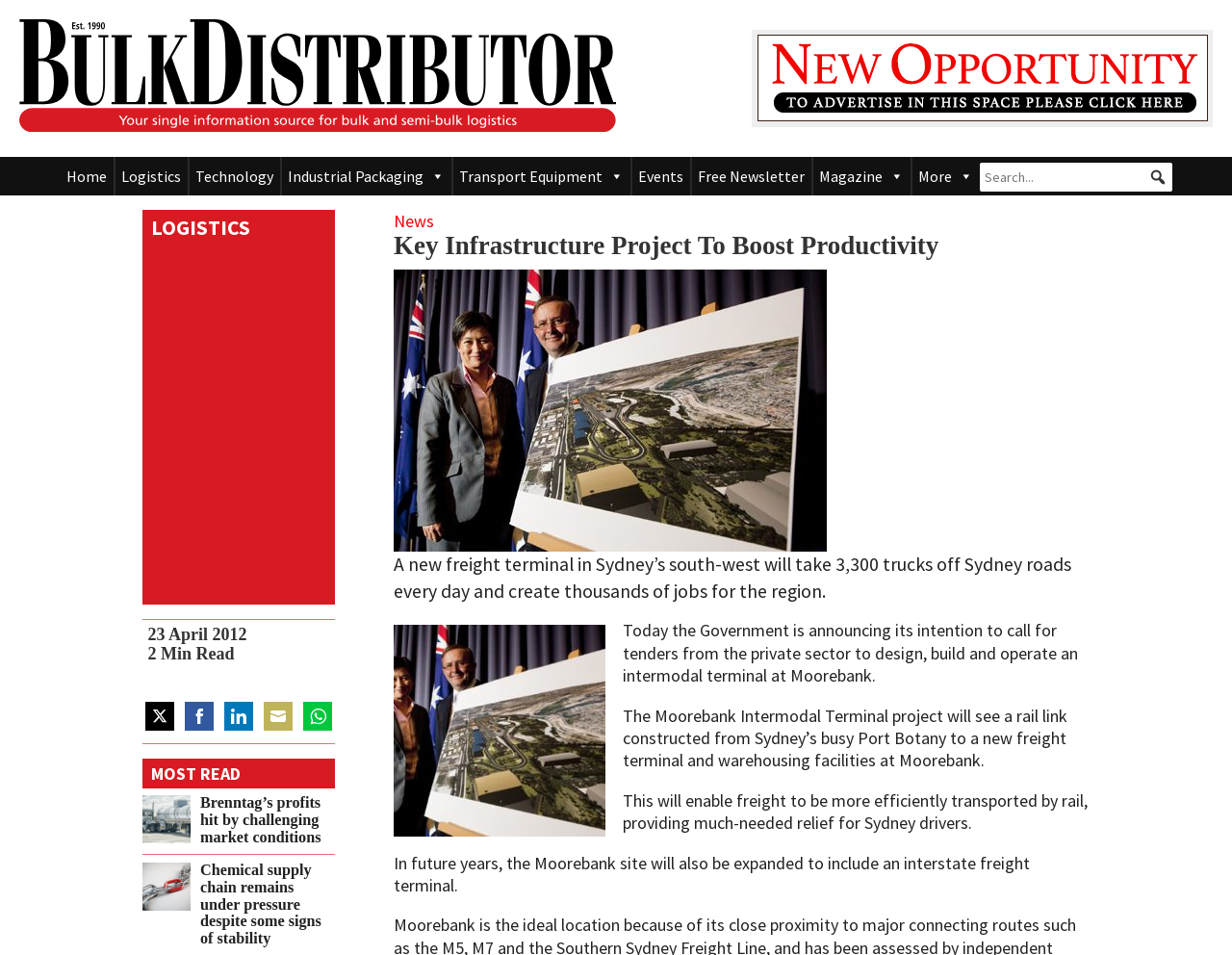Create a detailed summary of the webpage's content and design.

This webpage is about a news article from Bulk Distributor, a logistics and industrial packaging publication. At the top, there is a header section with a logo and several links, including "Home", "Logistics", "Technology", and "Events". Below the header, there is a search bar with a magnifying glass icon.

The main content of the webpage is an article titled "Key Infrastructure Project To Boost Productivity". The article has a brief summary, "A new freight terminal in Sydney’s south-west will take 3,300 trucks off Sydney roads every day and create thousands of jobs for the region." Below the summary, there is an image related to the article.

The article itself is divided into several paragraphs, describing the Moorebank Intermodal Terminal project, which aims to construct a rail link from Sydney's Port Botany to a new freight terminal and warehousing facilities at Moorebank. The project is expected to provide relief for Sydney drivers by enabling freight to be more efficiently transported by rail.

To the right of the article, there is a section titled "MOST READ", which lists two other news articles, "Brenntag’s profits hit by challenging market conditions" and "Chemical supply chain remains under pressure despite some signs of stability". Each article has a heading and a link to read more.

At the bottom of the webpage, there are social media sharing links, allowing users to share the article on Twitter, Facebook, LinkedIn, Email, and WhatsApp.